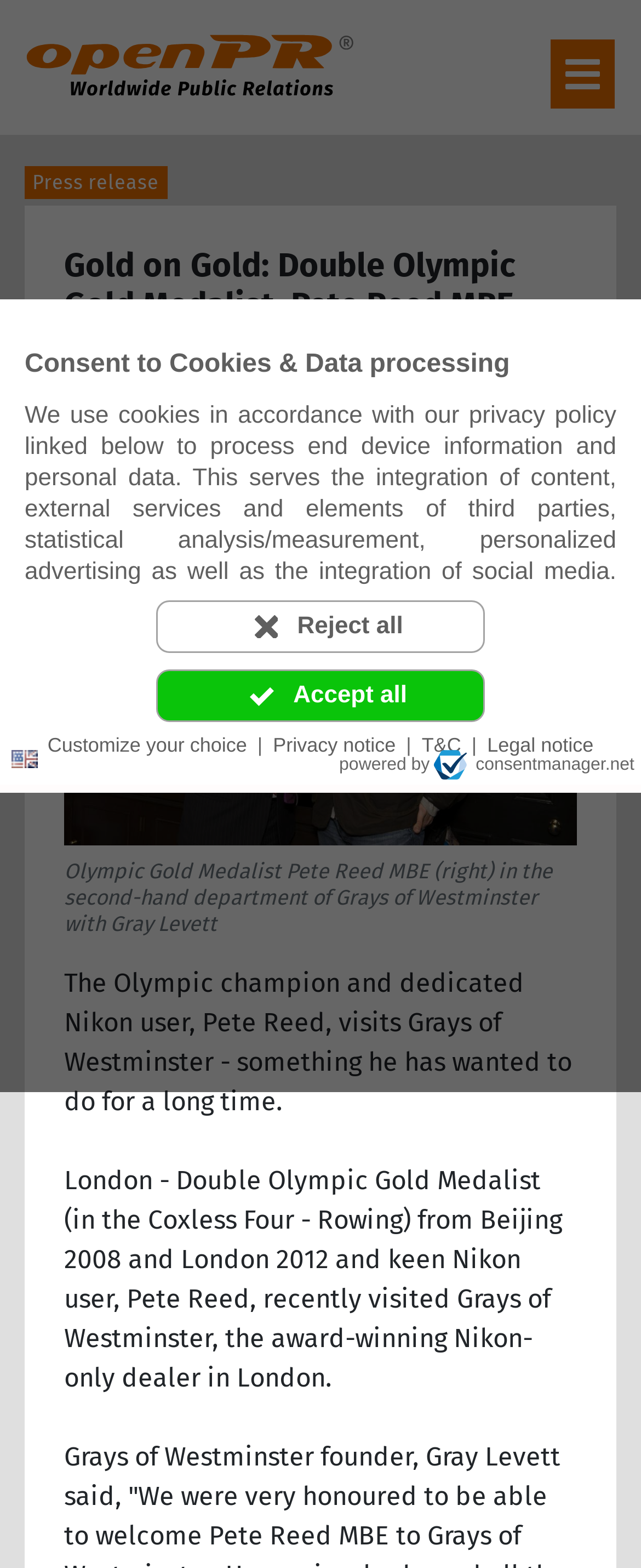Determine the bounding box coordinates of the section I need to click to execute the following instruction: "view post details". Provide the coordinates as four float numbers between 0 and 1, i.e., [left, top, right, bottom].

None